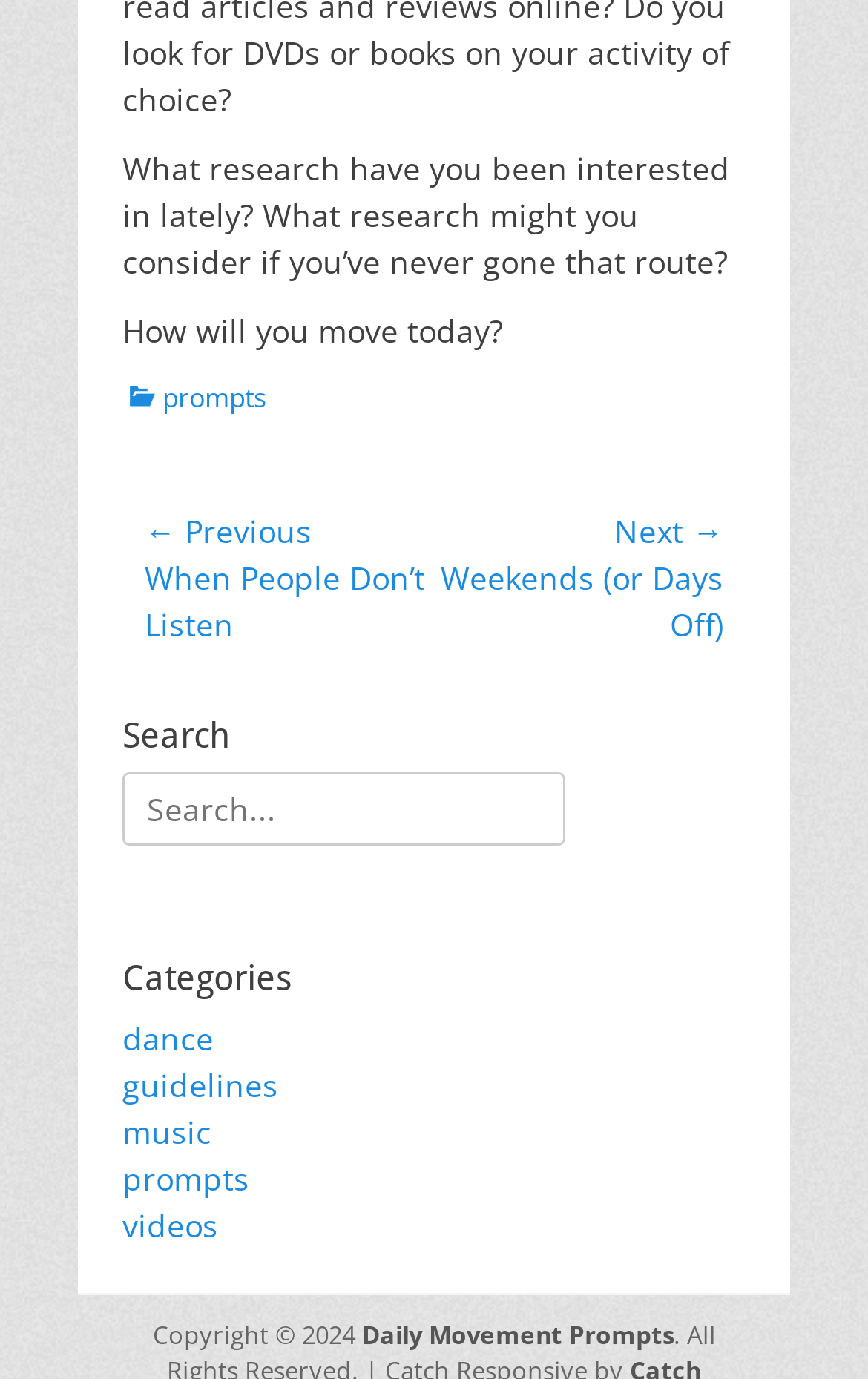Kindly determine the bounding box coordinates for the clickable area to achieve the given instruction: "Search for something".

[0.141, 0.56, 0.859, 0.613]